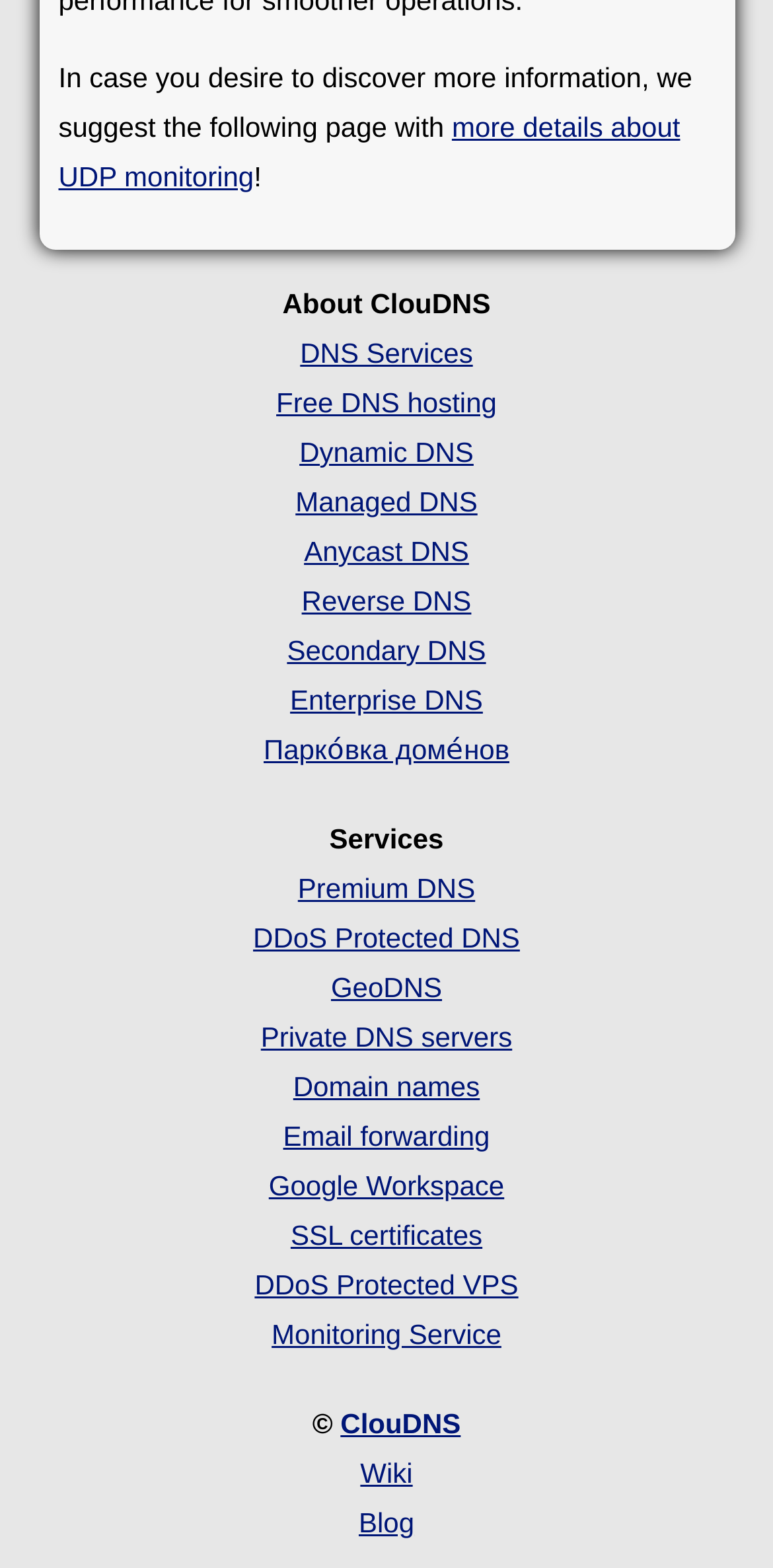Highlight the bounding box coordinates of the element you need to click to perform the following instruction: "explore Premium DNS."

[0.385, 0.556, 0.615, 0.576]